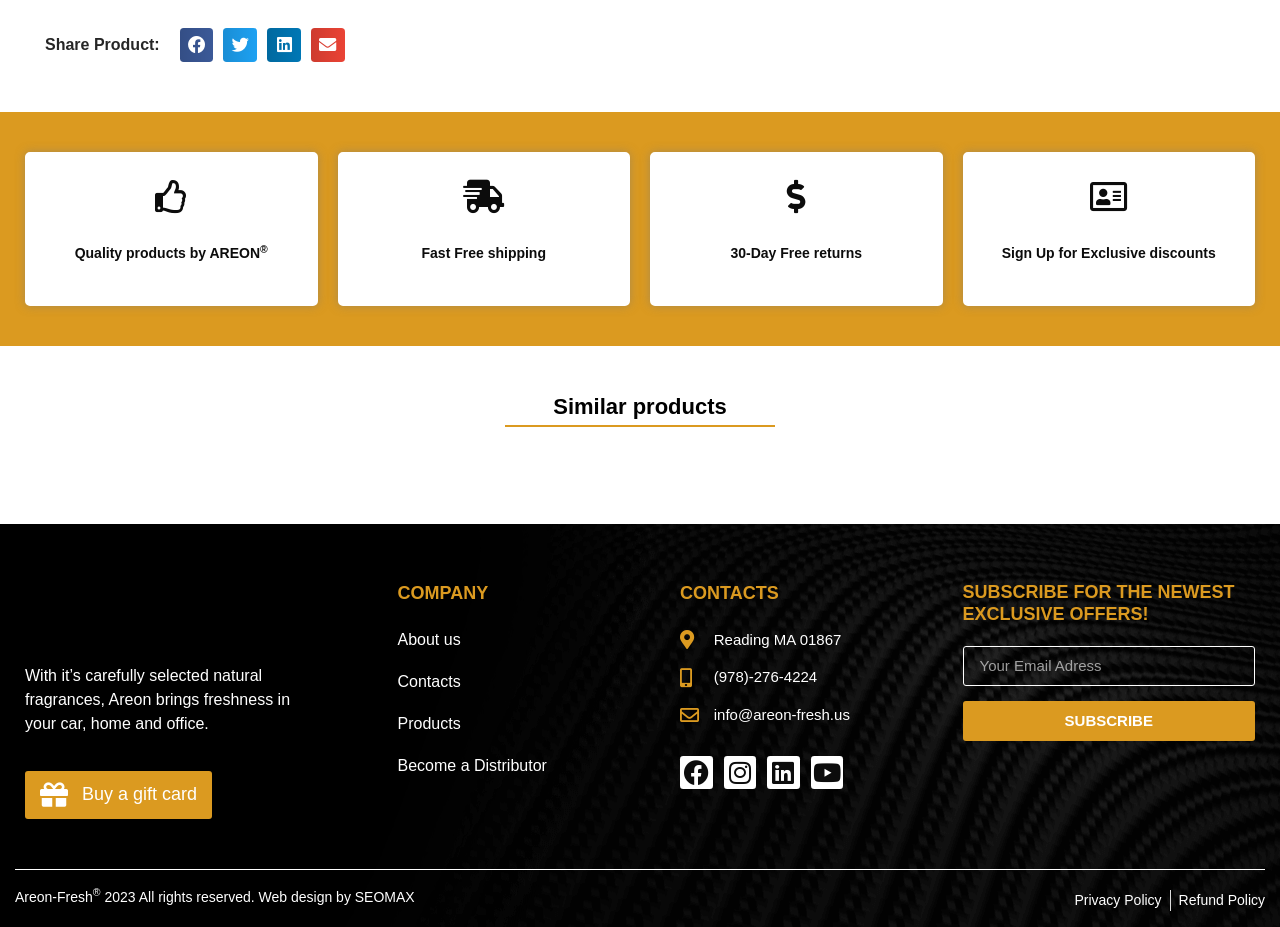Utilize the information from the image to answer the question in detail:
How many social media links are available?

There are four social media links available, which are Facebook, Instagram, Linkedin, and Youtube, located at the bottom of the webpage.